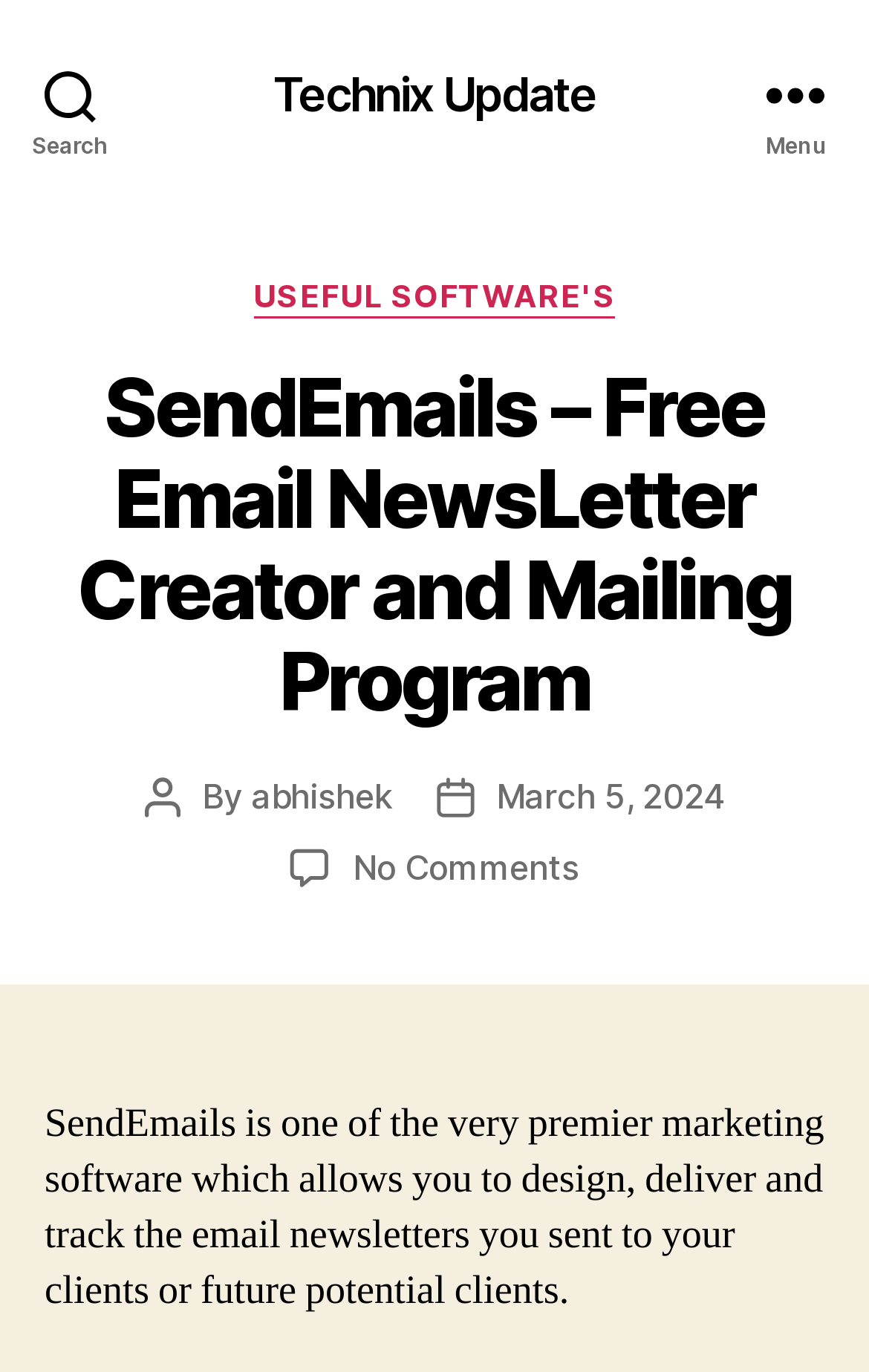Who is the author of the article?
Respond to the question with a well-detailed and thorough answer.

The author of the article can be found by looking at the 'Post author' section, which mentions 'By abhishek'. This section is located below the main heading and provides information about the author of the article.